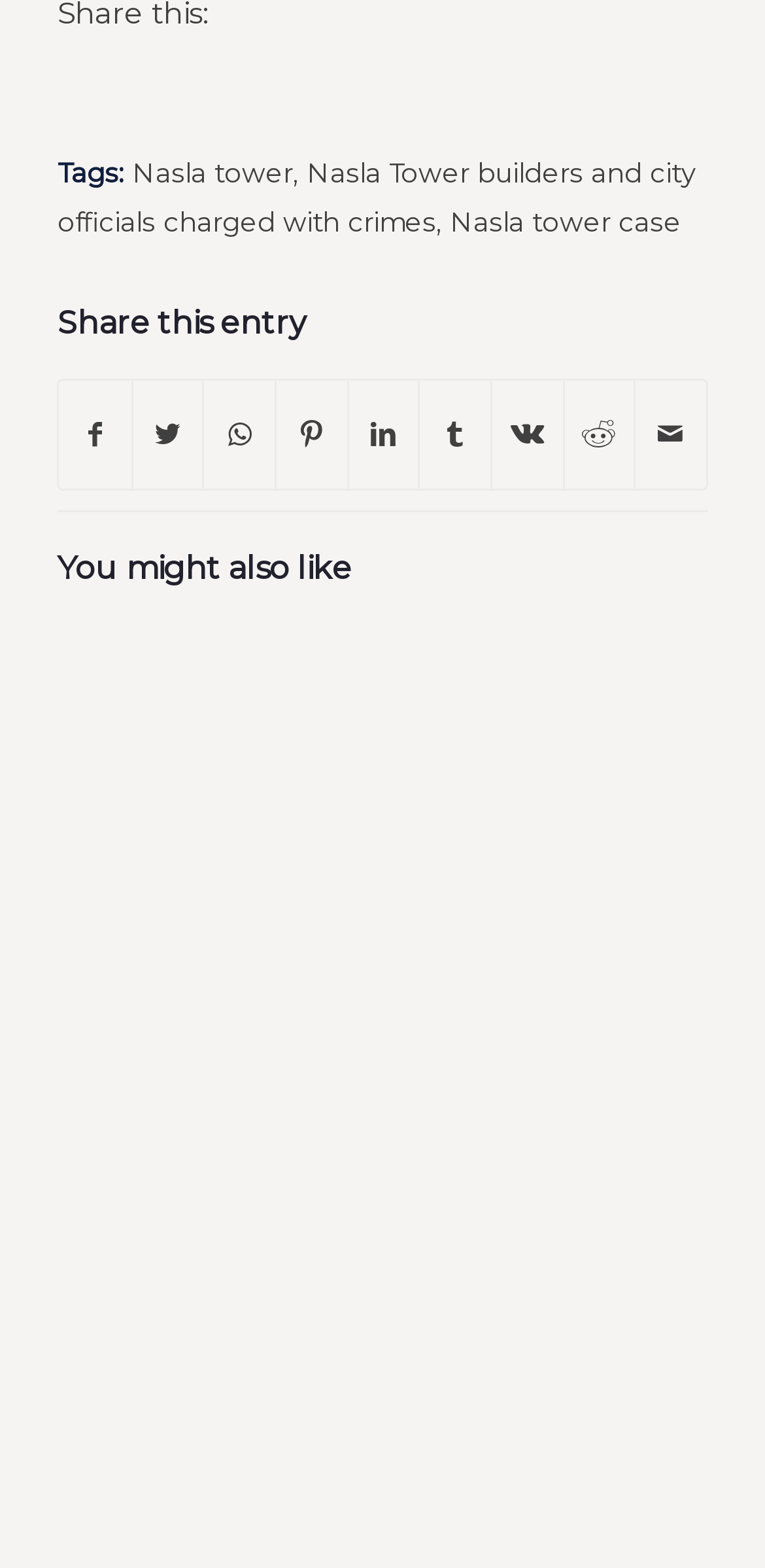What is the purpose of the links in the footer?
Could you give a comprehensive explanation in response to this question?

The links in the footer are for sharing the webpage entry on various social media platforms, allowing users to easily share the content with others.